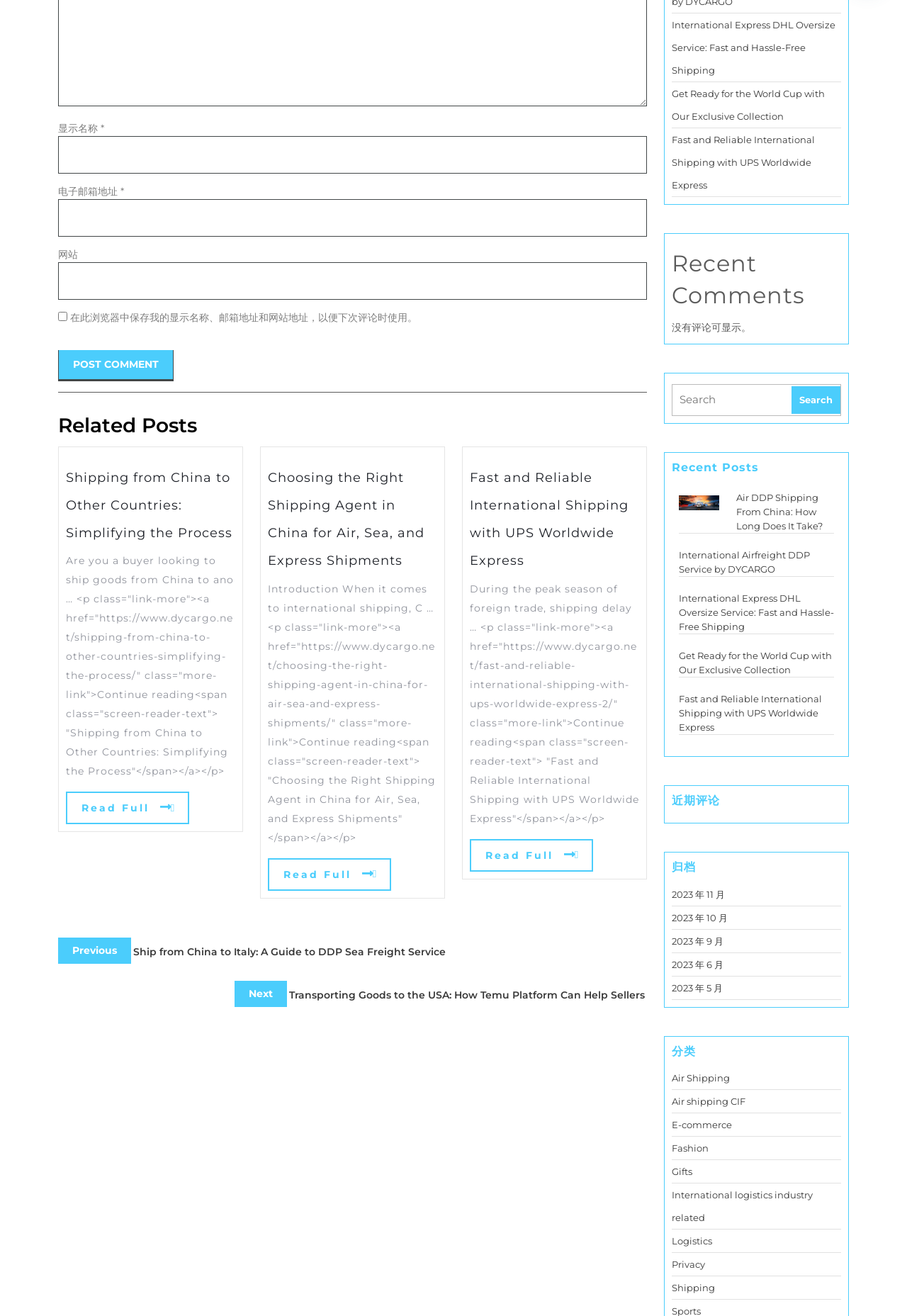Please determine the bounding box coordinates of the element's region to click in order to carry out the following instruction: "Enter display name". The coordinates should be four float numbers between 0 and 1, i.e., [left, top, right, bottom].

[0.064, 0.103, 0.713, 0.132]